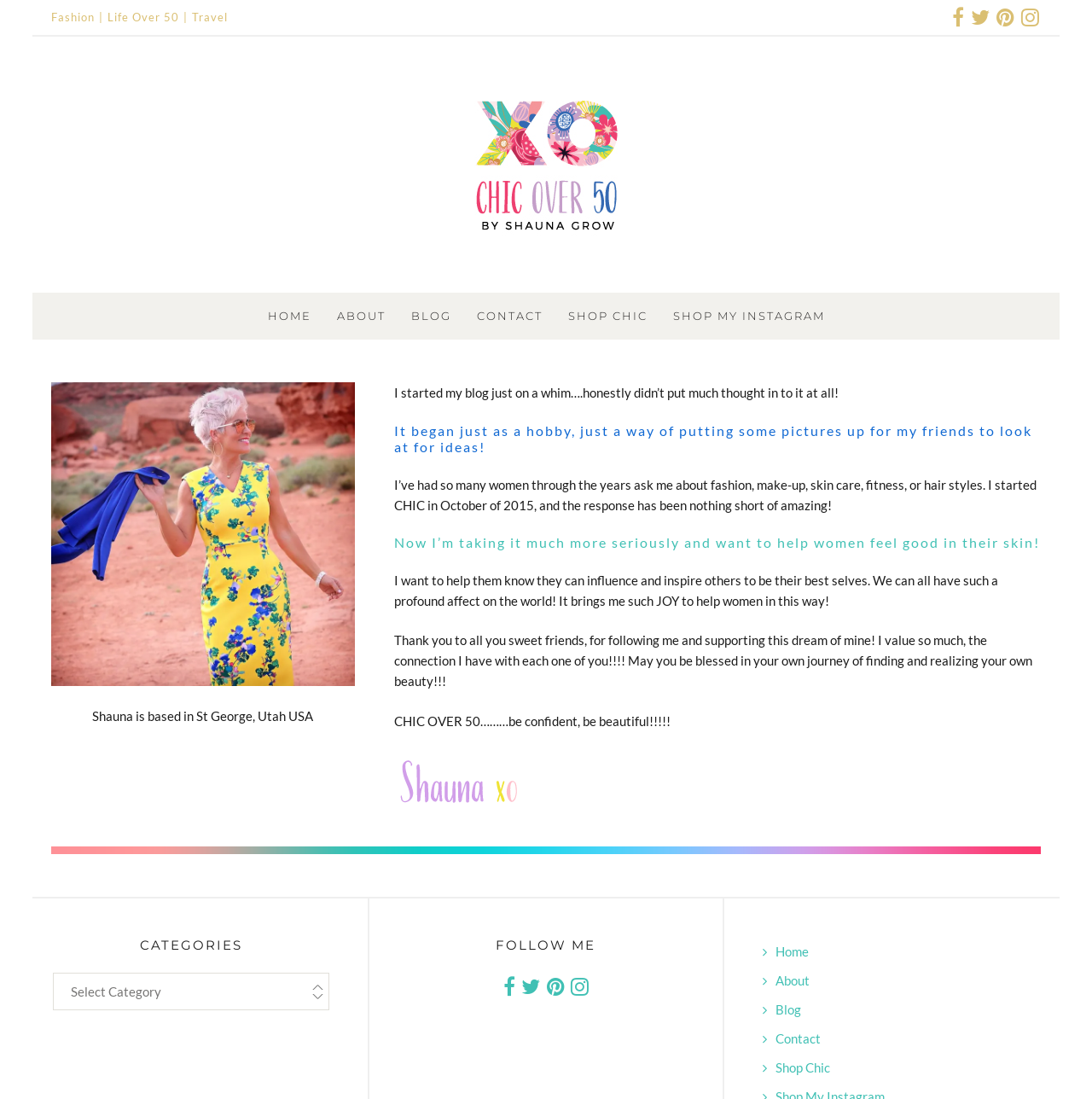Find the bounding box coordinates for the element that must be clicked to complete the instruction: "Read the article about Four People Exonerated After Decades In Prison For Wrongful Murder Convictions". The coordinates should be four float numbers between 0 and 1, indicated as [left, top, right, bottom].

None